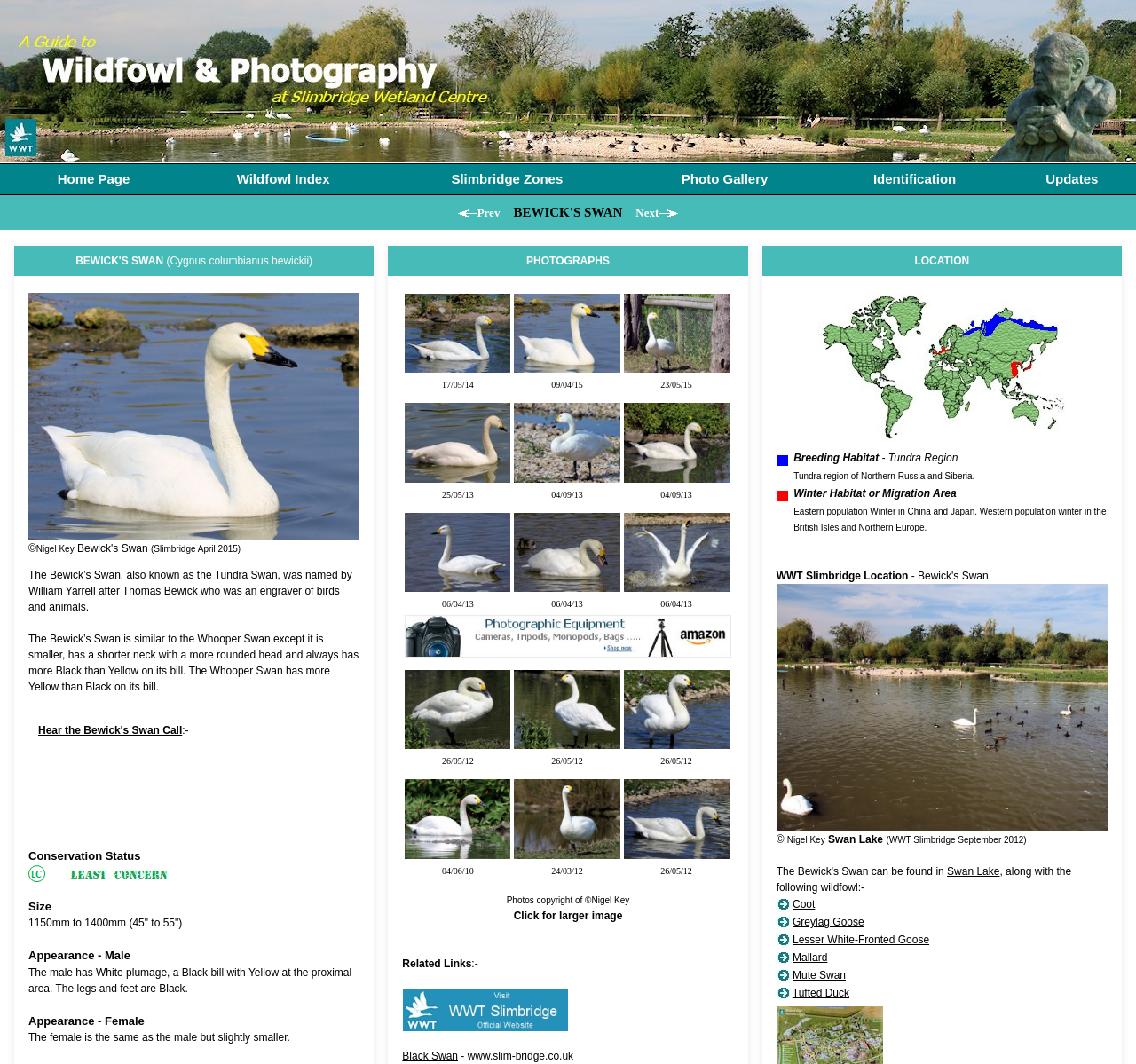Show me the bounding box coordinates of the clickable region to achieve the task as per the instruction: "View the 'Identification' page".

[0.769, 0.161, 0.842, 0.175]